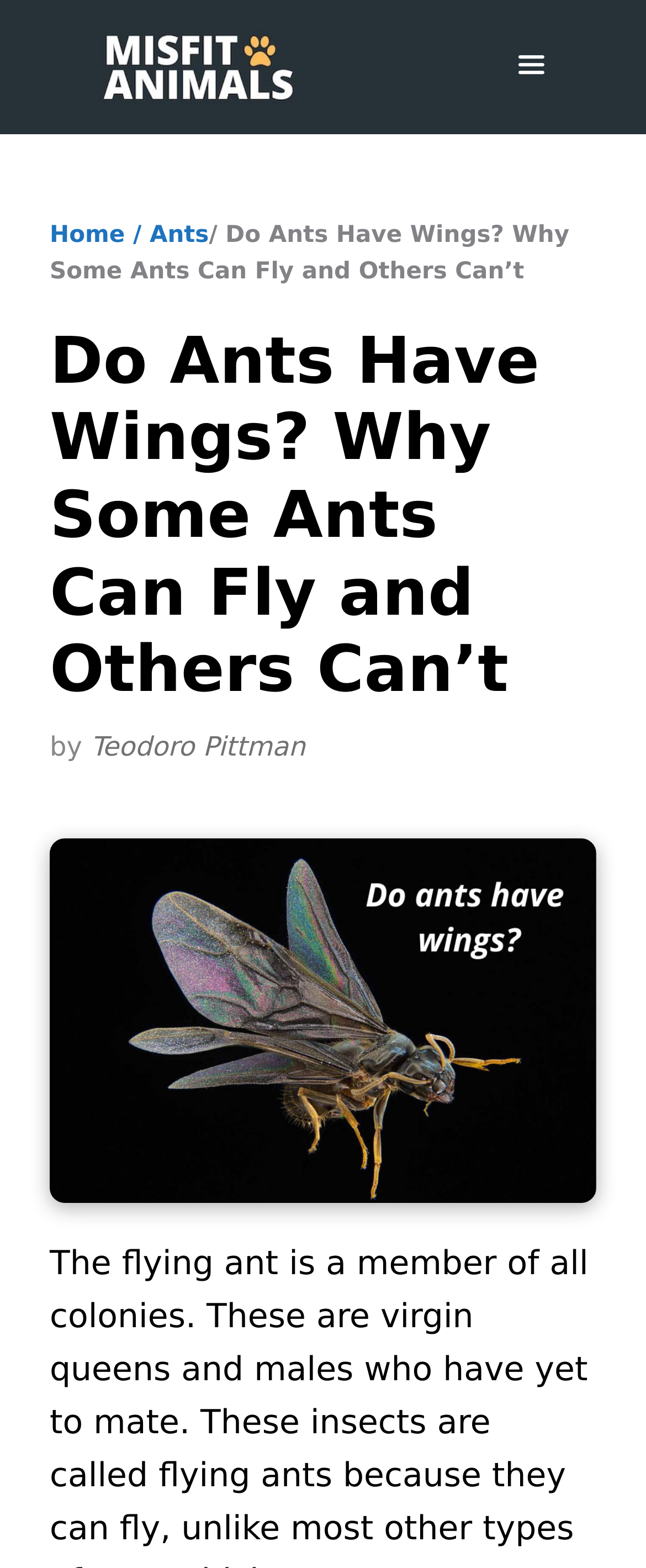Using the details in the image, give a detailed response to the question below:
Who wrote the article?

I found the author's name by looking at the text element that says 'by' and then finding the adjacent link element that contains the author's name, which is 'Teodoro Pittman'.